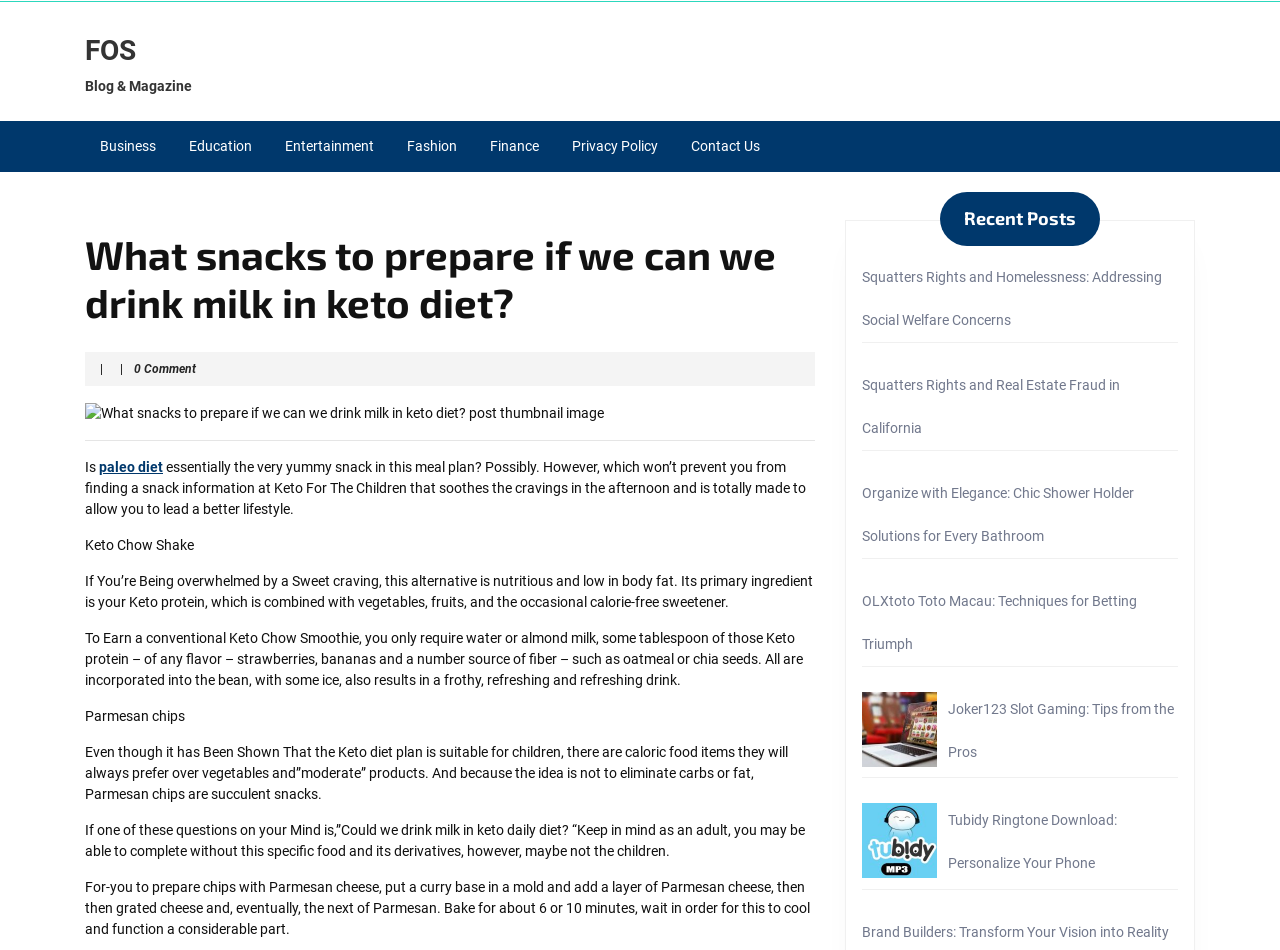Analyze the image and provide a detailed answer to the question: What is the topic of the blog post?

The topic of the blog post can be determined by reading the heading 'What snacks to prepare if we can we drink milk in keto diet?' and the content of the post, which discusses snacks that can be prepared in a keto diet.